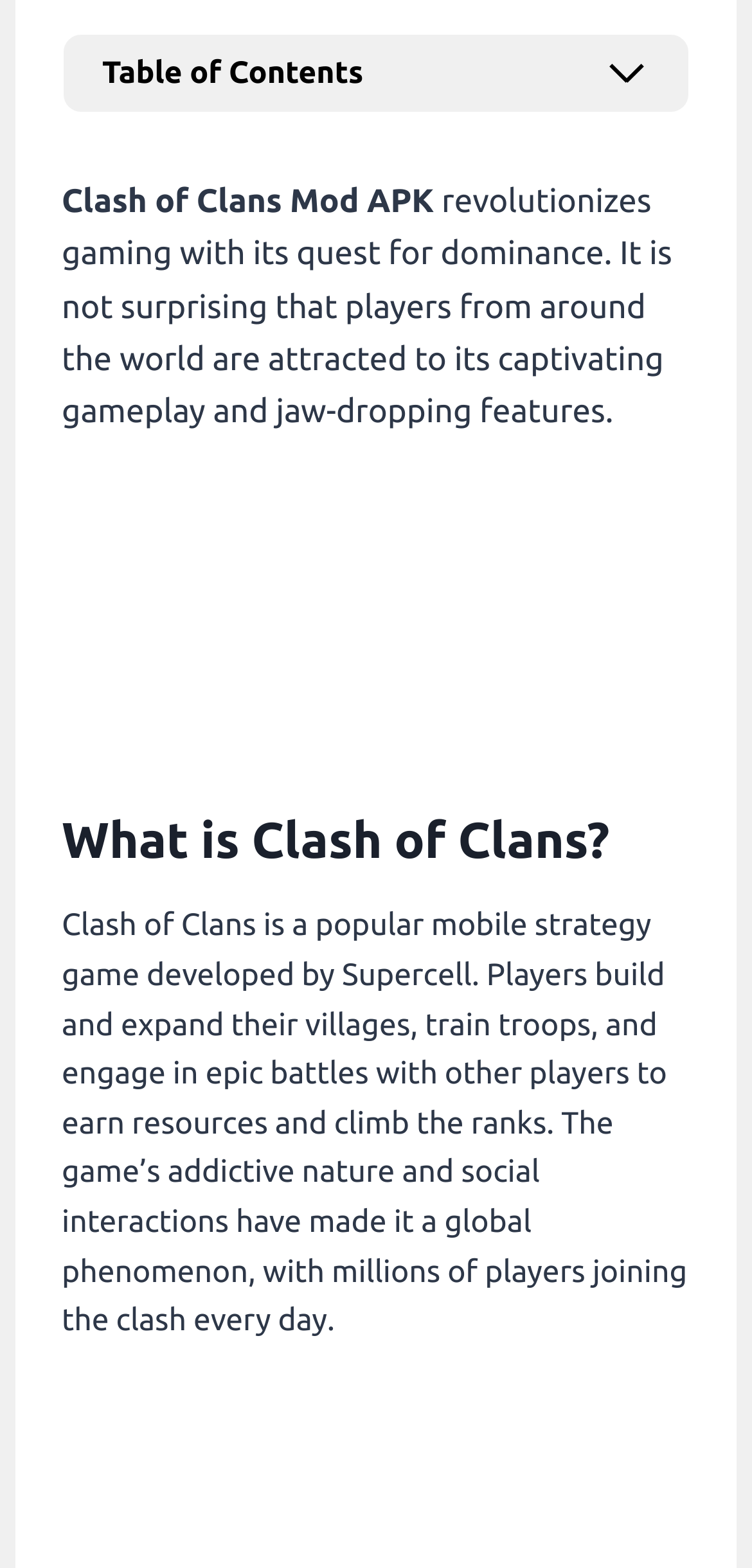Reply to the question with a brief word or phrase: What is the image file name of the figure element?

clash-of-clans-mod-apk-unlimited-everything